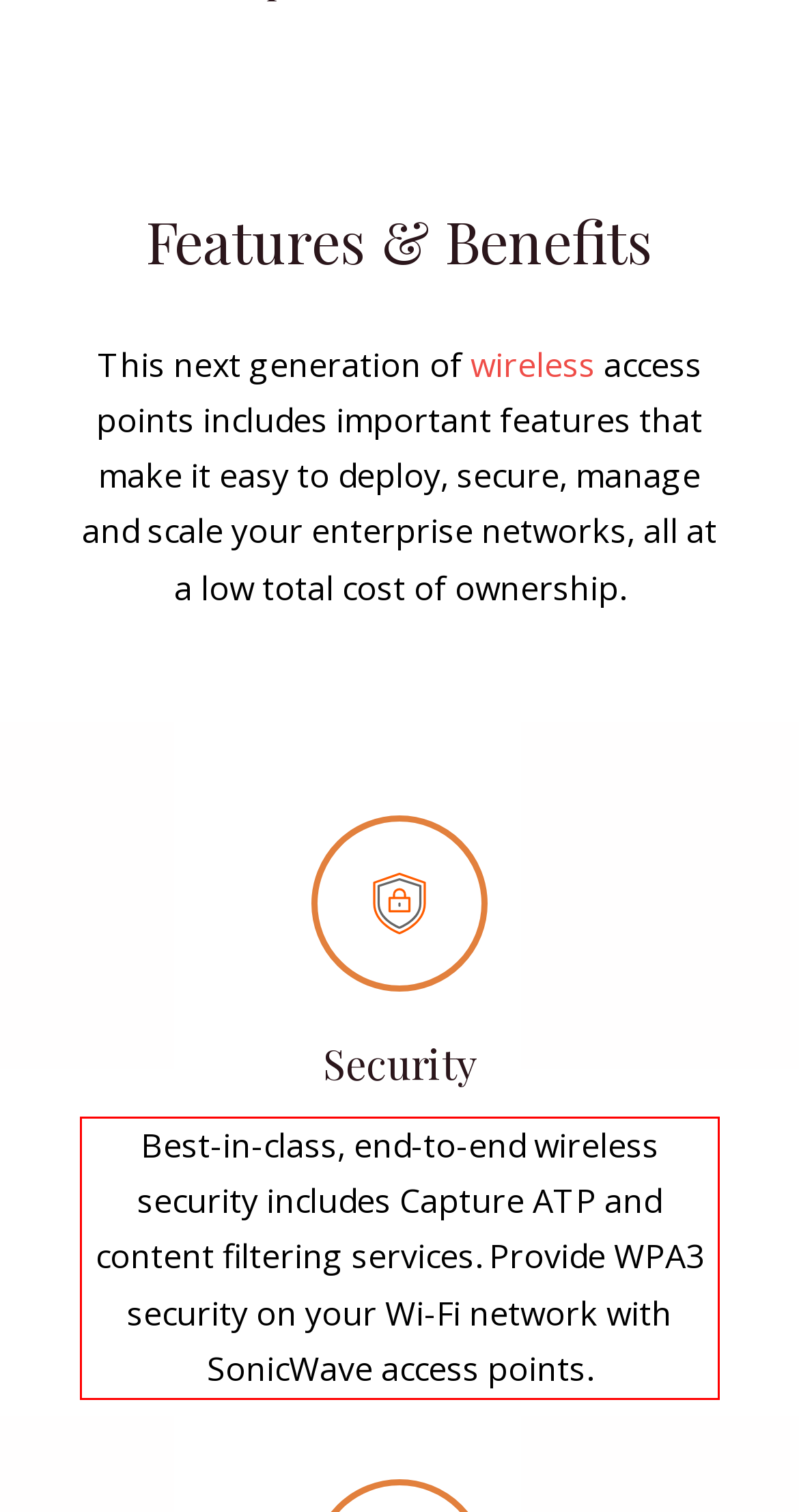Identify and extract the text within the red rectangle in the screenshot of the webpage.

Best-in-class, end-to-end wireless security includes Capture ATP and content filtering services. Provide WPA3 security on your Wi-Fi network with SonicWave access points.